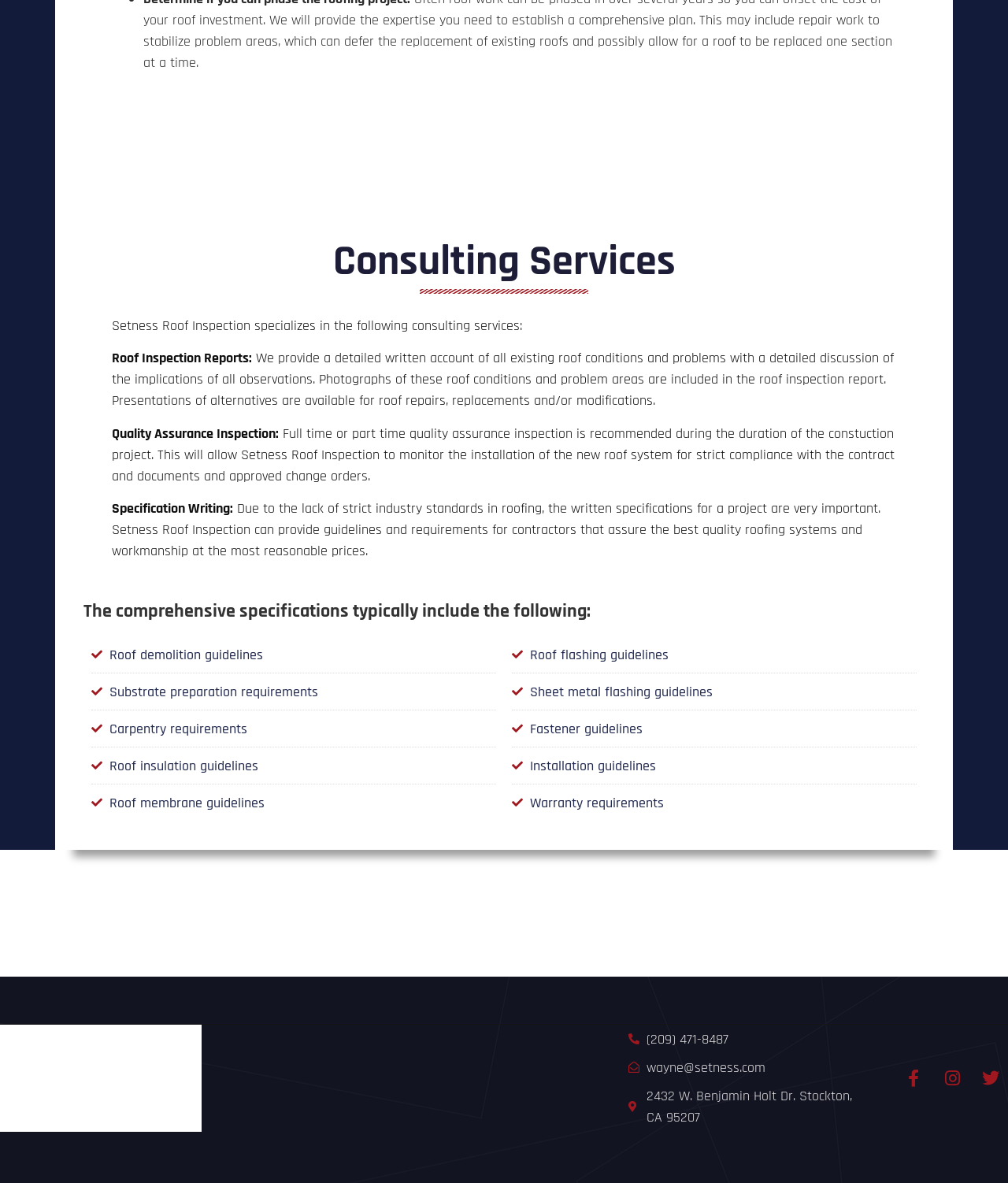Provide a brief response using a word or short phrase to this question:
What is the importance of written specifications in roofing projects?

Ensure quality and reasonable prices